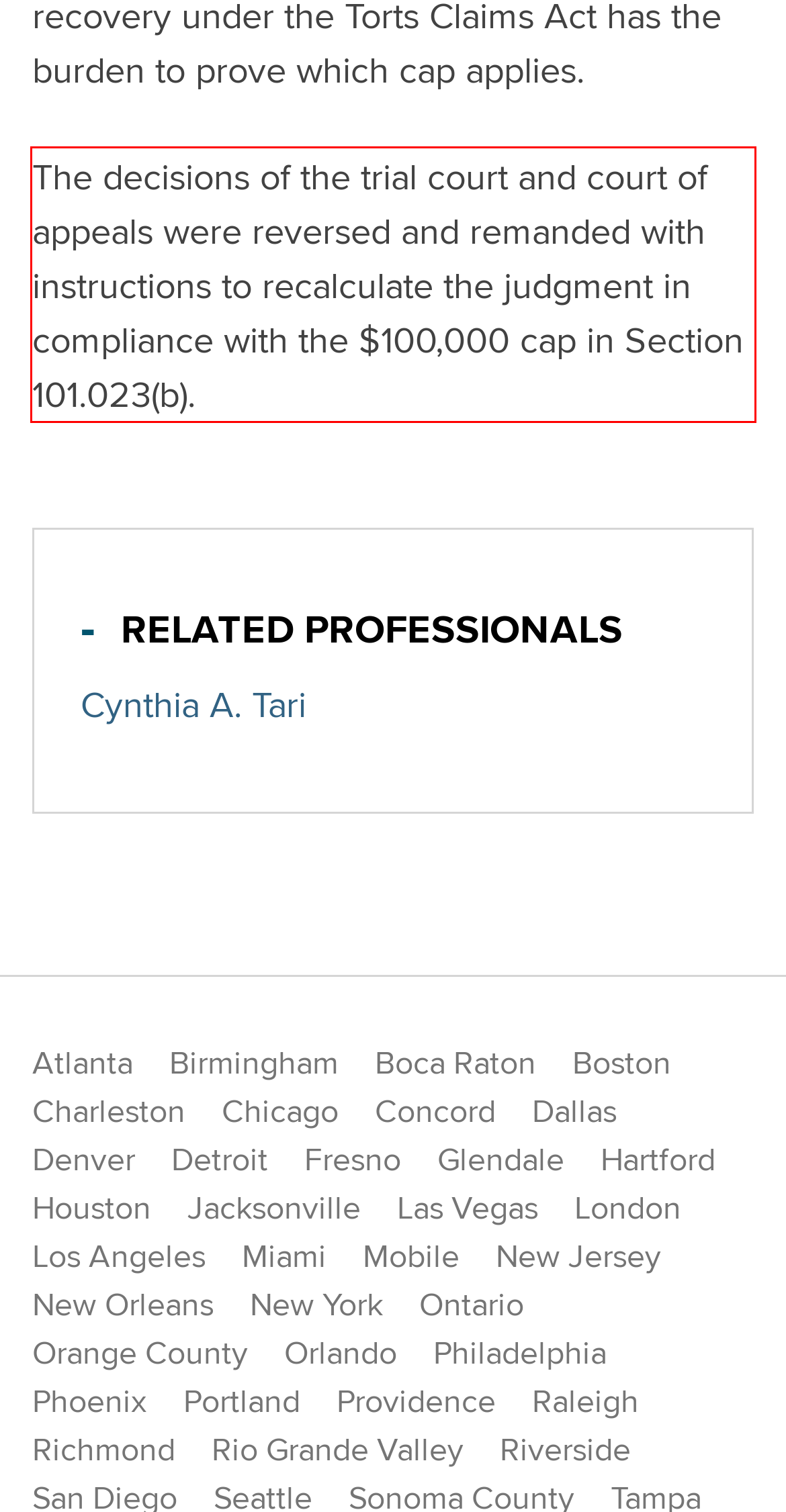From the screenshot of the webpage, locate the red bounding box and extract the text contained within that area.

The decisions of the trial court and court of appeals were reversed and remanded with instructions to recalculate the judgment in compliance with the $100,000 cap in Section 101.023(b).